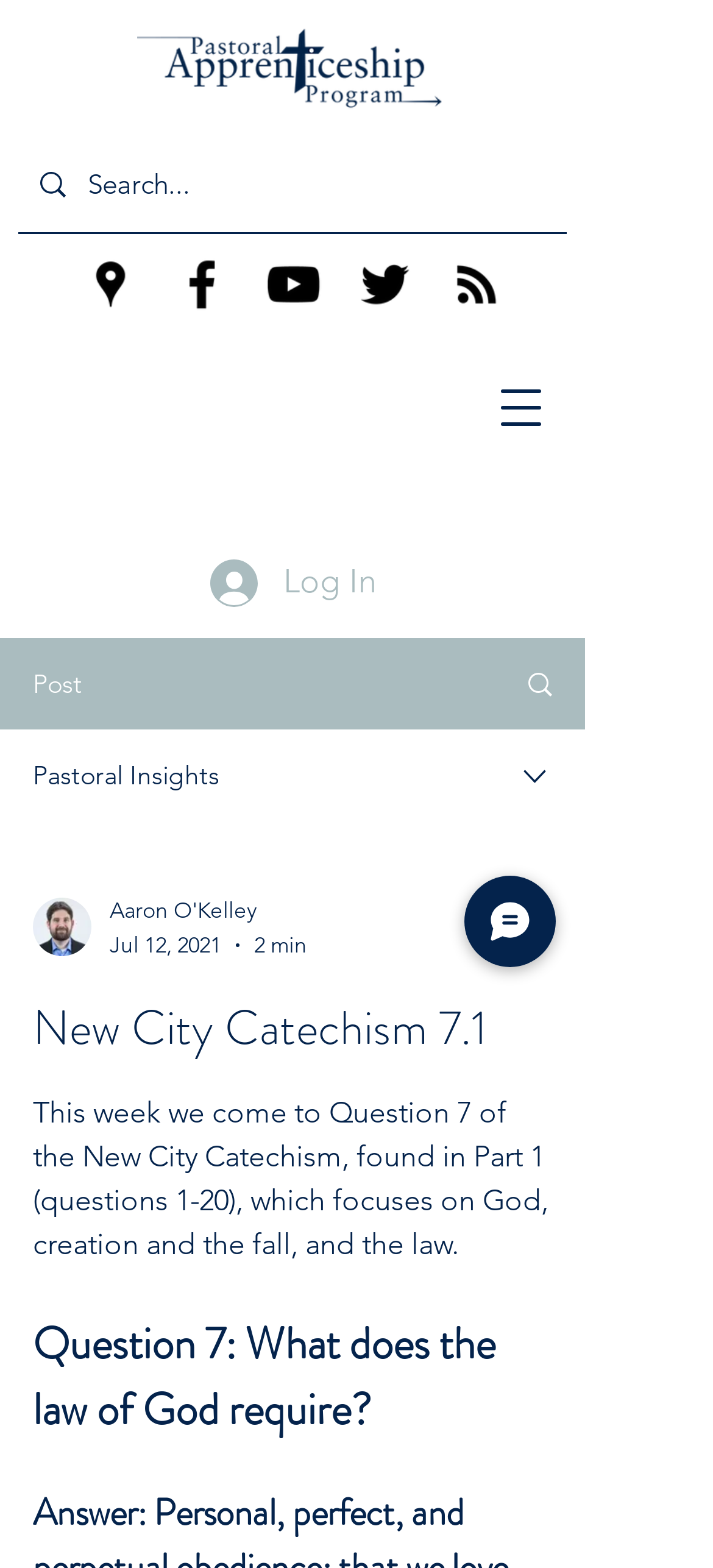Please provide a brief answer to the question using only one word or phrase: 
Who is the author of the article?

Aaron O'Kelley